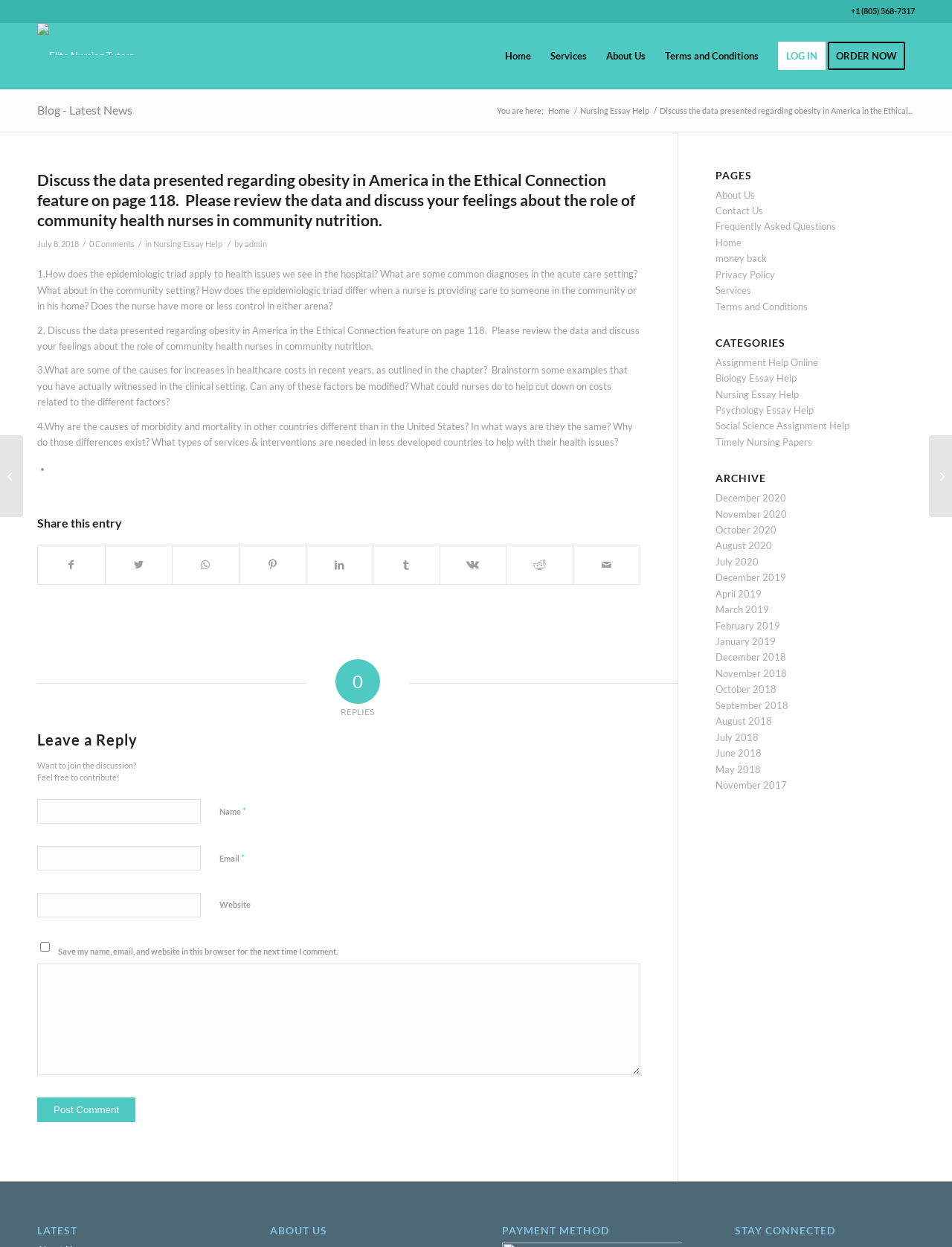How many menu items are there in the main menu?
Provide a detailed and well-explained answer to the question.

The main menu is located at the top of the webpage, and it contains 6 menu items: Home, Services, About Us, Terms and Conditions, LOG IN, and ORDER NOW.